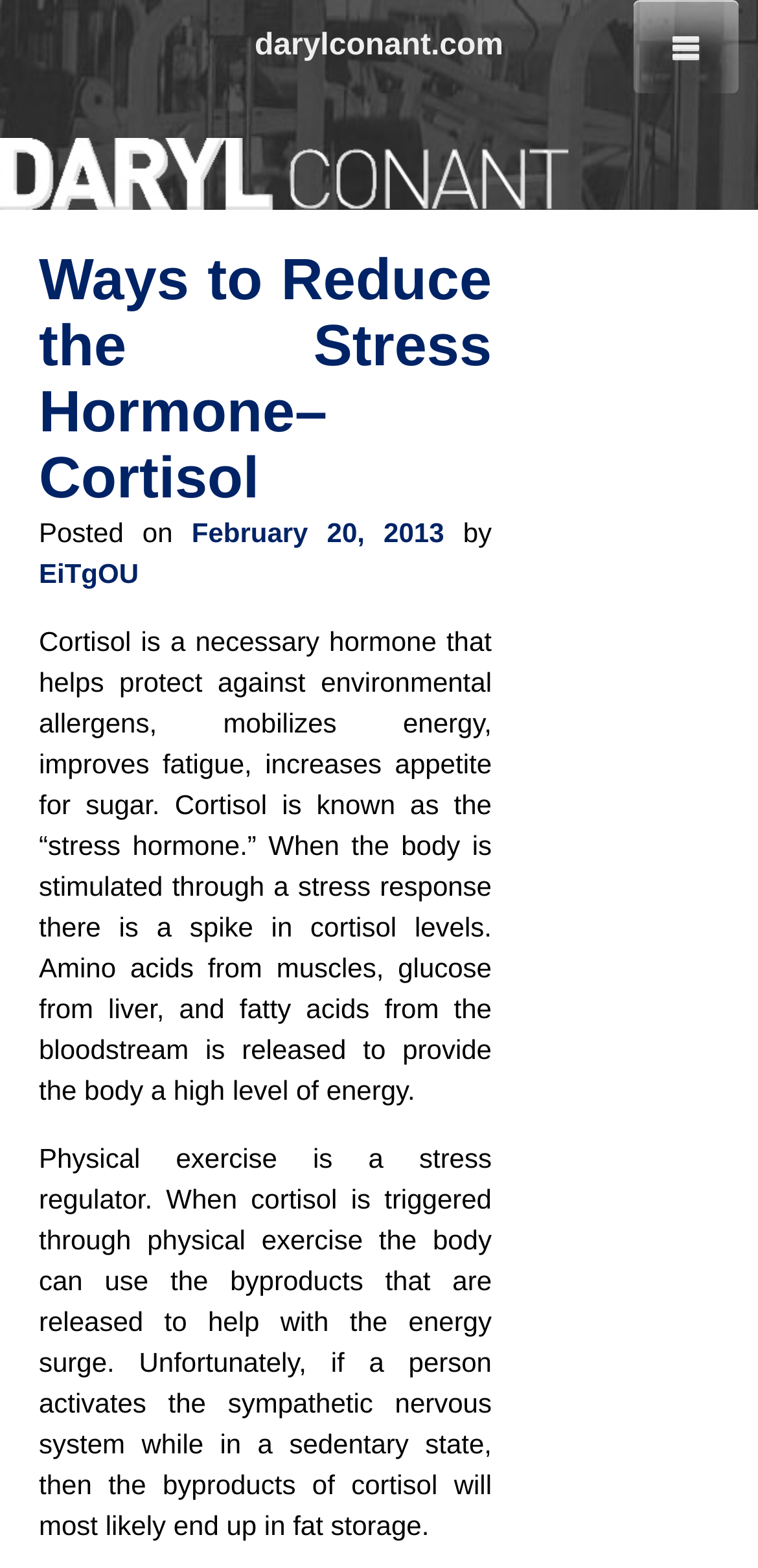Please identify the webpage's heading and generate its text content.

Ways to Reduce the Stress Hormone– Cortisol